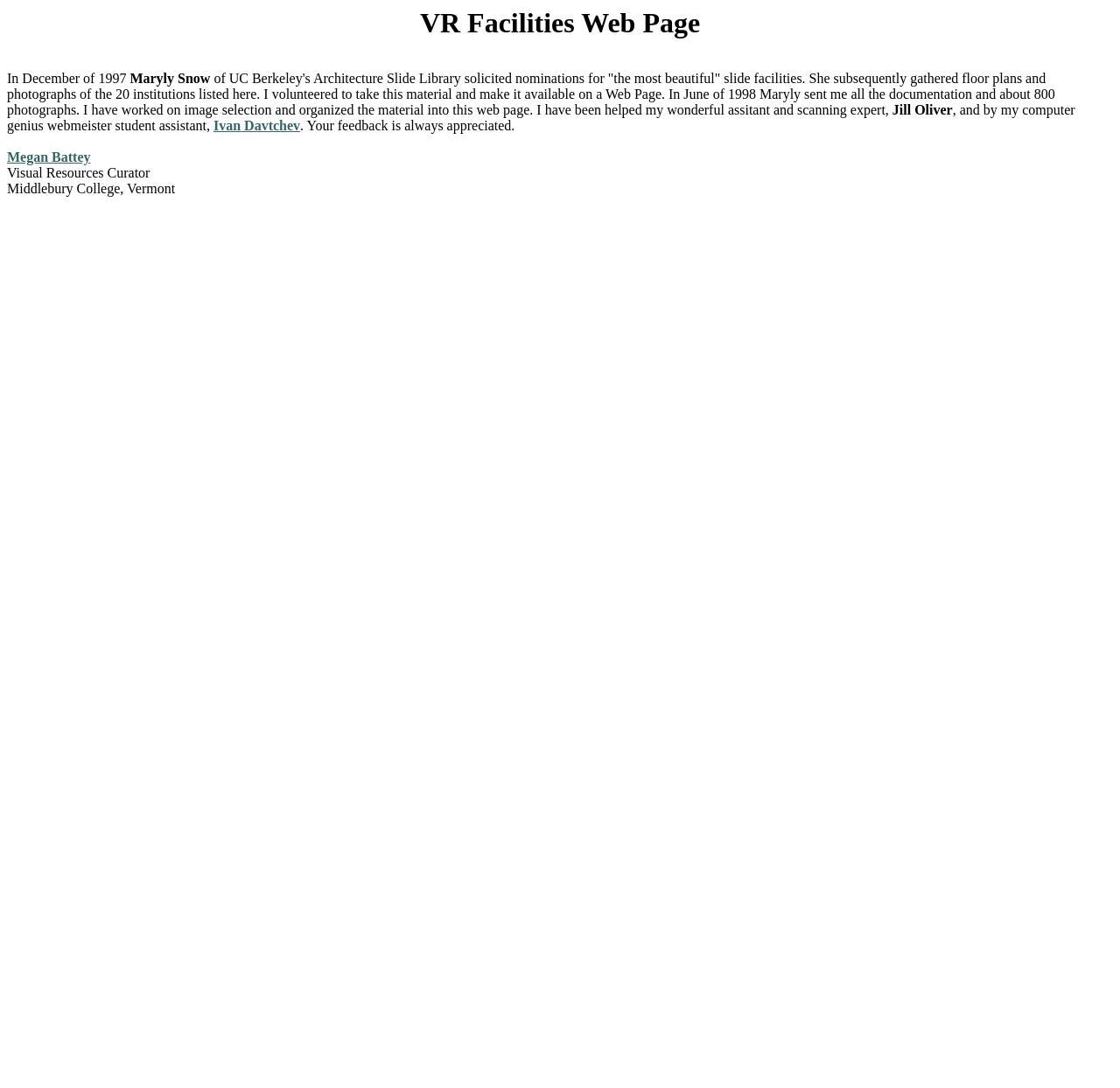Summarize the webpage with intricate details.

The webpage is about the creation of a web page showcasing VR facilities. At the top, there is a title "VR Facilities Web Page" centered horizontally. Below the title, there is a paragraph of text that spans almost the entire width of the page, describing the origin of the project. The text is divided into several sections, with the names "Maryly Snow" and "Jill Oliver" standing out as separate entities. 

To the right of "Jill Oliver" is a mention of a student assistant, followed by a link to "Ivan Davtchev". The text then continues, expressing appreciation for feedback. 

Further down, there is a link to "Megan Battey" on the left, accompanied by the title "Visual Resources Curator" and the affiliation "Middlebury College, Vermont" below it.